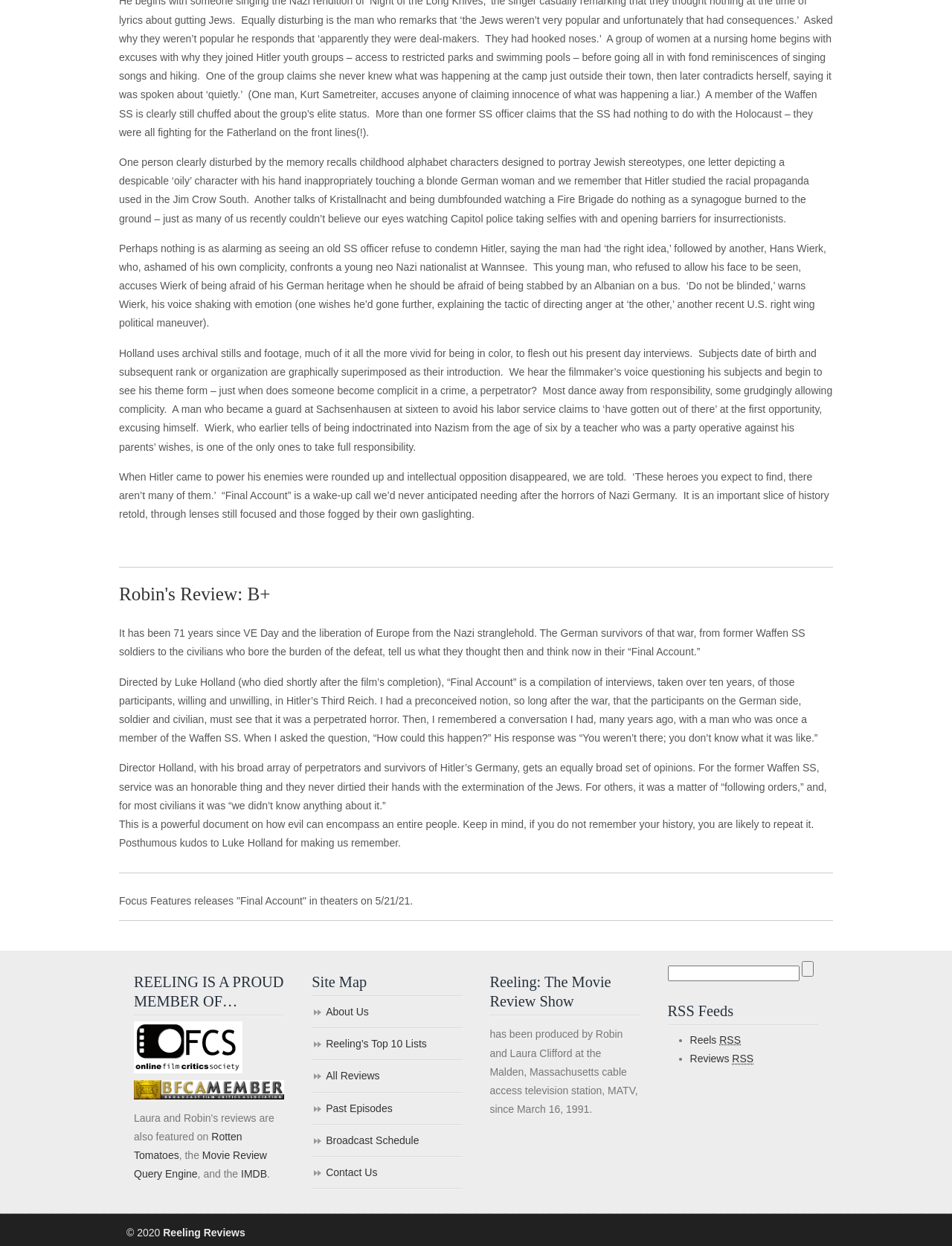What is the topic of the movie 'Final Account'?
Observe the image and answer the question with a one-word or short phrase response.

Nazi Germany